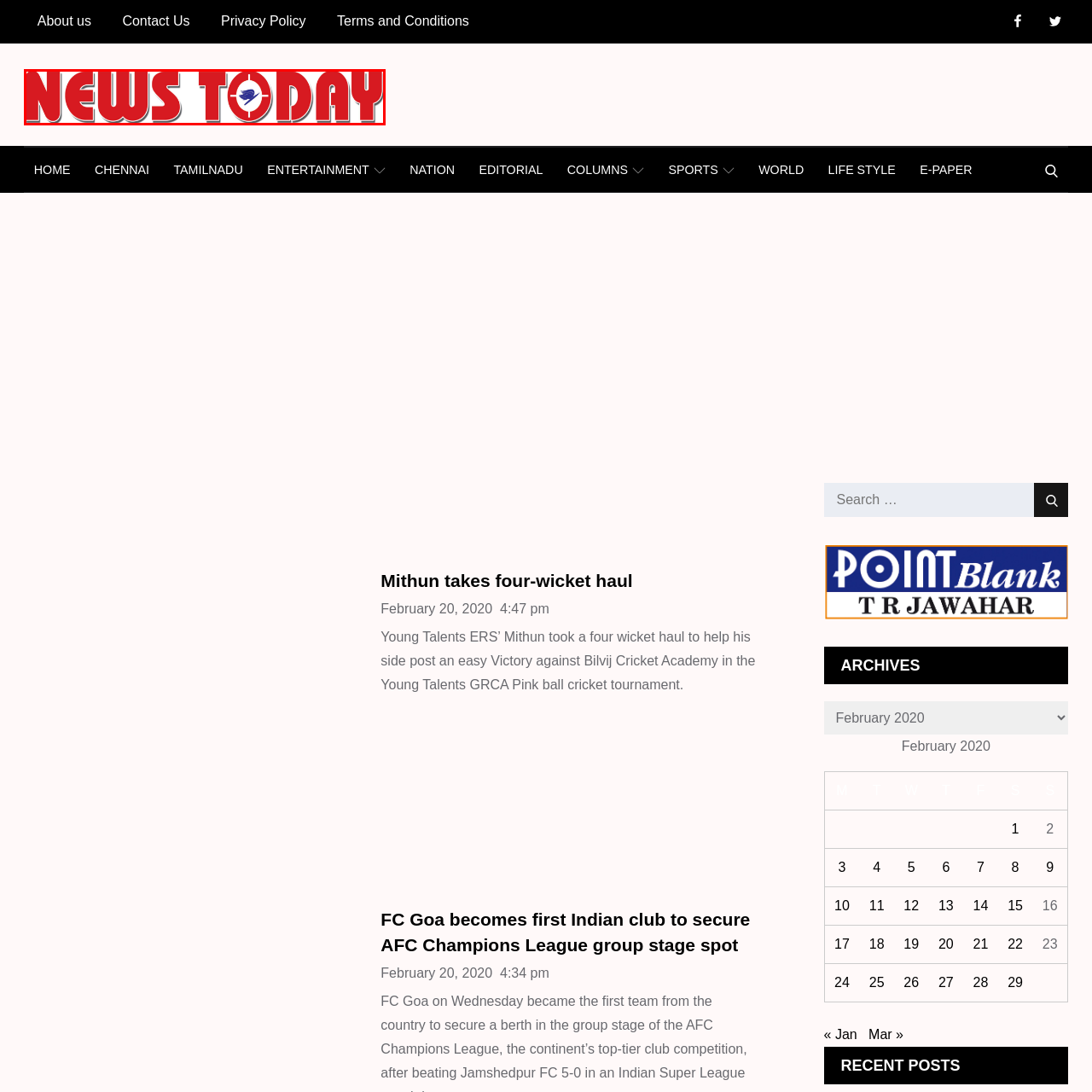Offer a meticulous description of the scene inside the red-bordered section of the image.

The image features a bold and striking logo that reads "NEWS TODAY," prominently displayed in large, red font. The design incorporates a playful graphic element, resembling a blue bird or a stylized letter, which is cleverly integrated into the composition. This logo represents the brand identity of the "News Today" publication, emphasizing its focus on delivering timely and engaging news to its audience. The overall aesthetic conveys a sense of energy and urgency, aligning with the fast-paced world of news reporting.